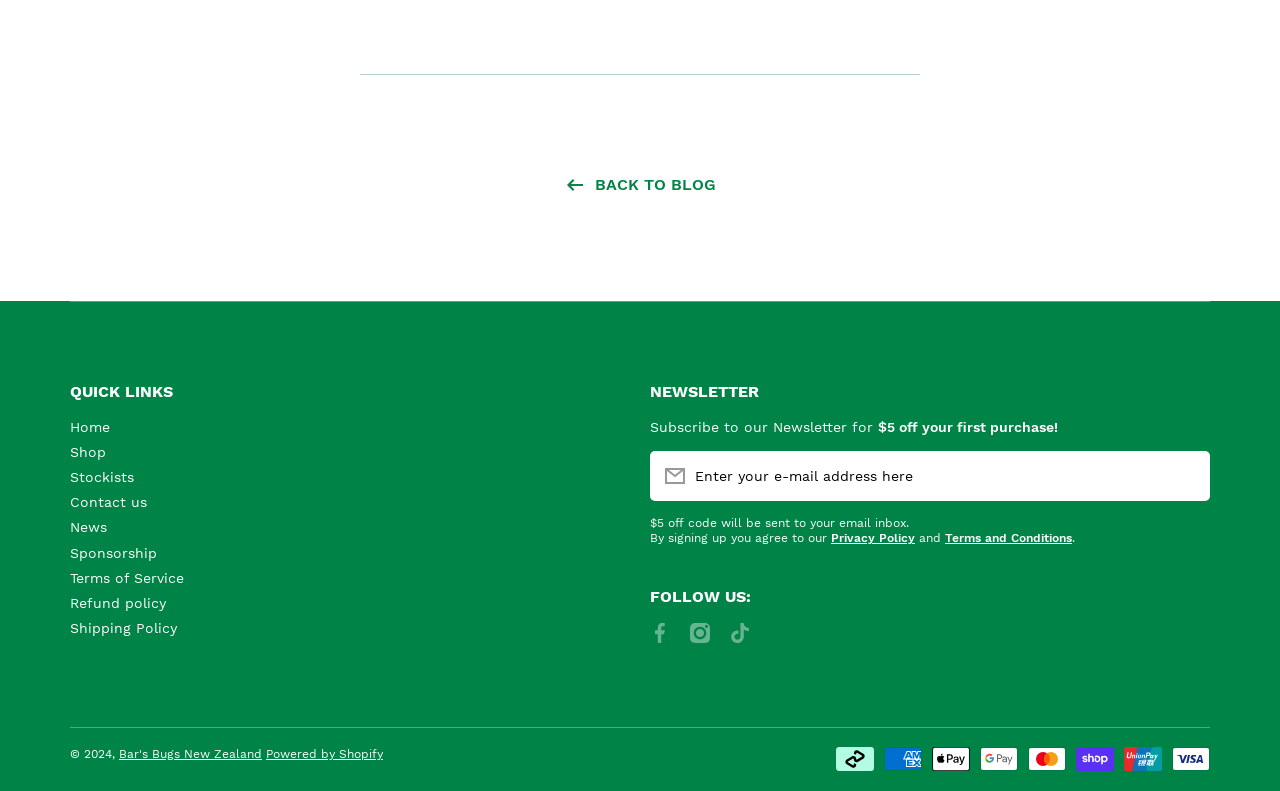Identify the bounding box coordinates of the clickable section necessary to follow the following instruction: "Click on the 'BACK TO BLOG' link". The coordinates should be presented as four float numbers from 0 to 1, i.e., [left, top, right, bottom].

[0.441, 0.221, 0.559, 0.247]